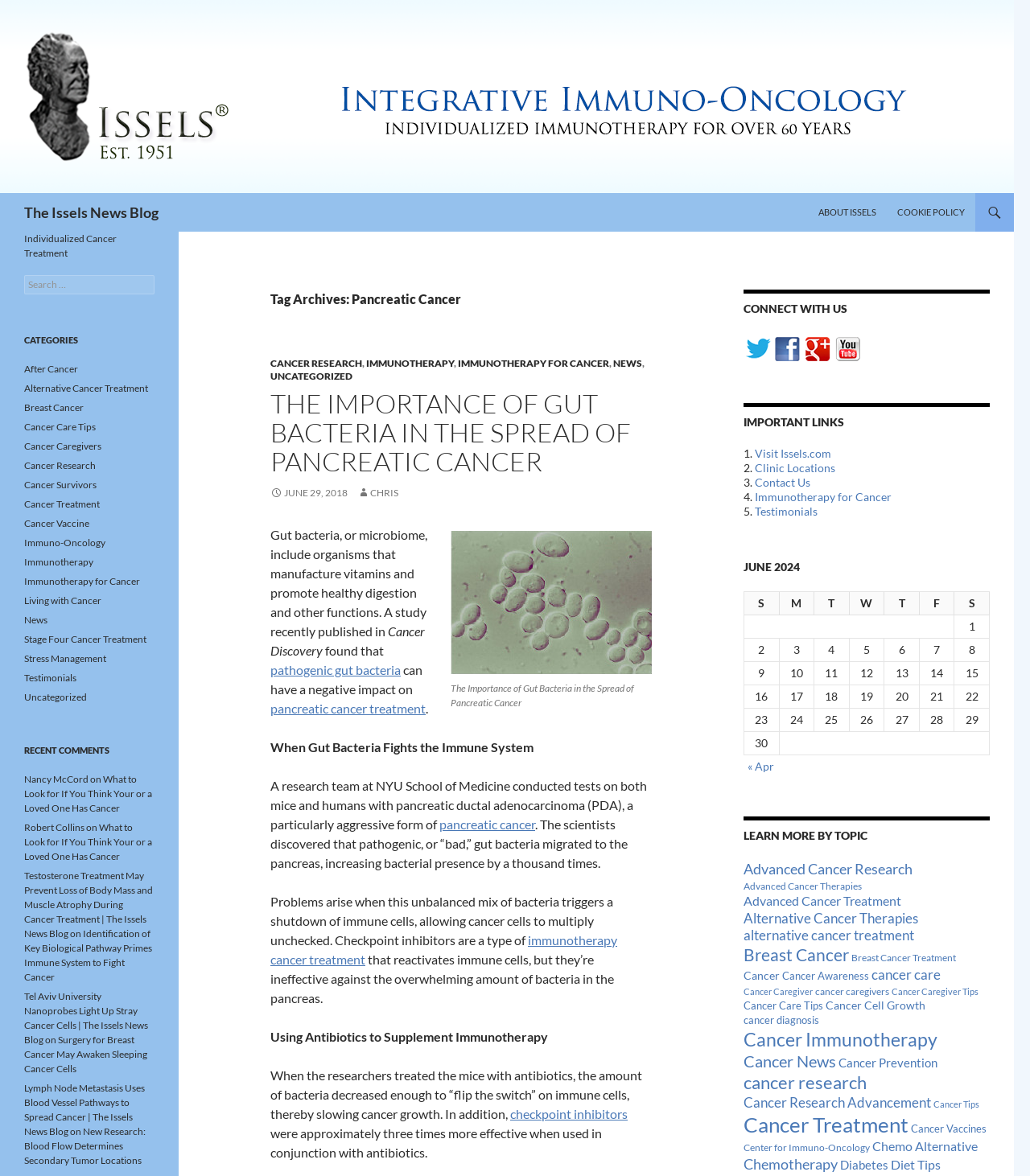Answer with a single word or phrase: 
What is the name of the research team mentioned in the blog post?

NYU School of Medicine